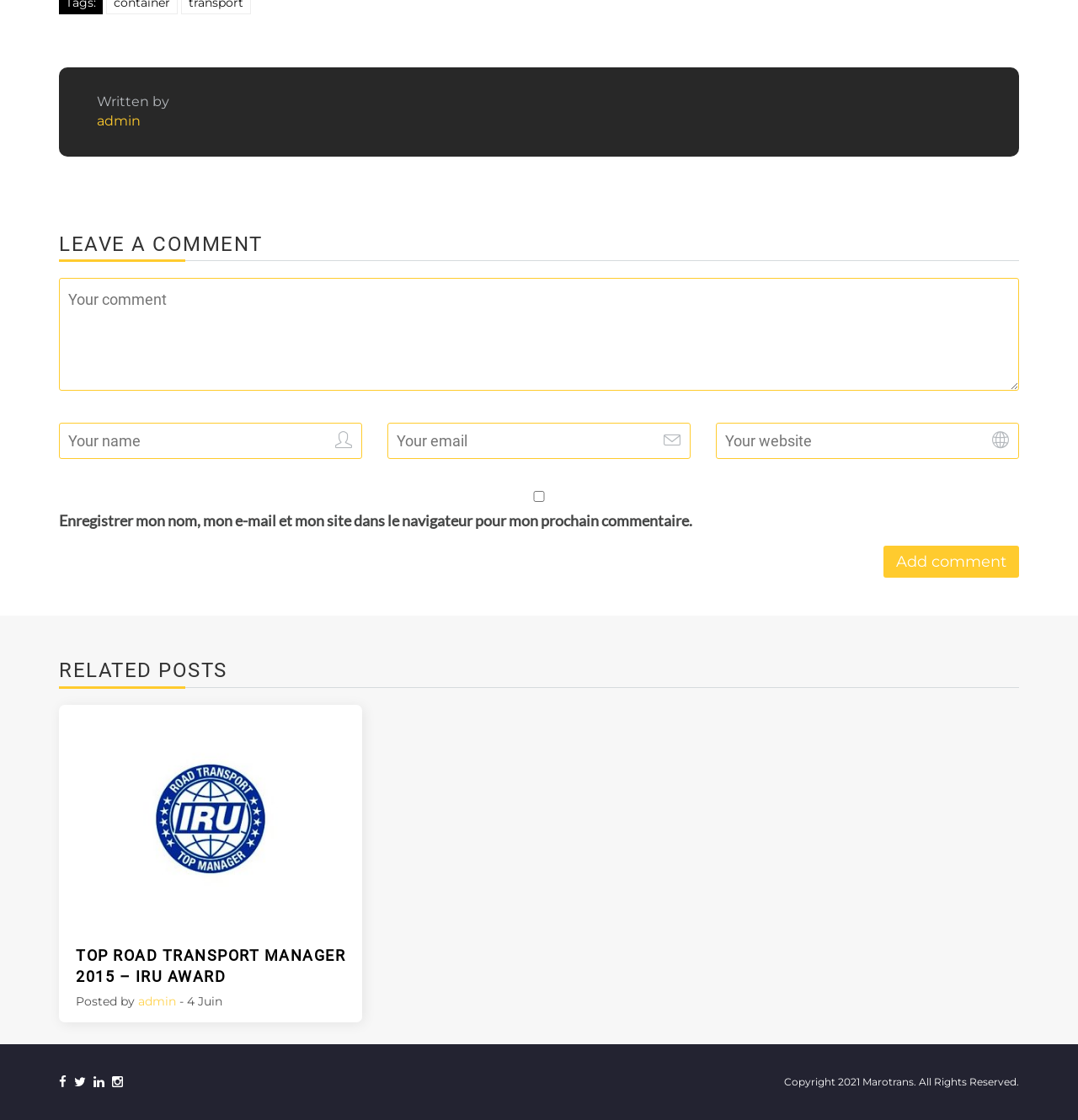Please provide a detailed answer to the question below by examining the image:
How many text boxes are there for leaving a comment?

There are four text boxes for leaving a comment: 'Your comment', 'Your name', 'Your email', and 'Your website'.